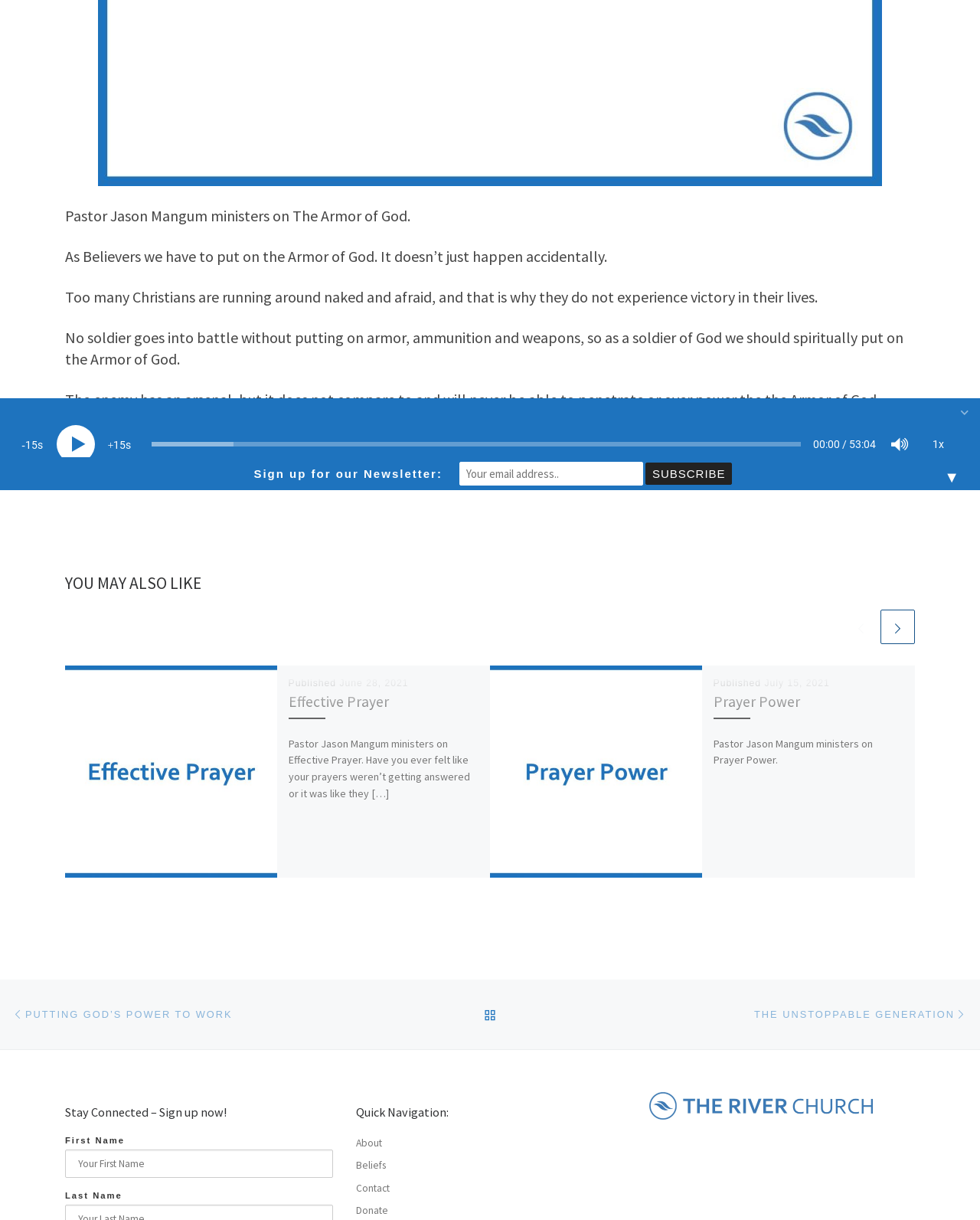Determine the bounding box coordinates for the UI element with the following description: "Beliefs". The coordinates should be four float numbers between 0 and 1, represented as [left, top, right, bottom].

[0.363, 0.949, 0.394, 0.962]